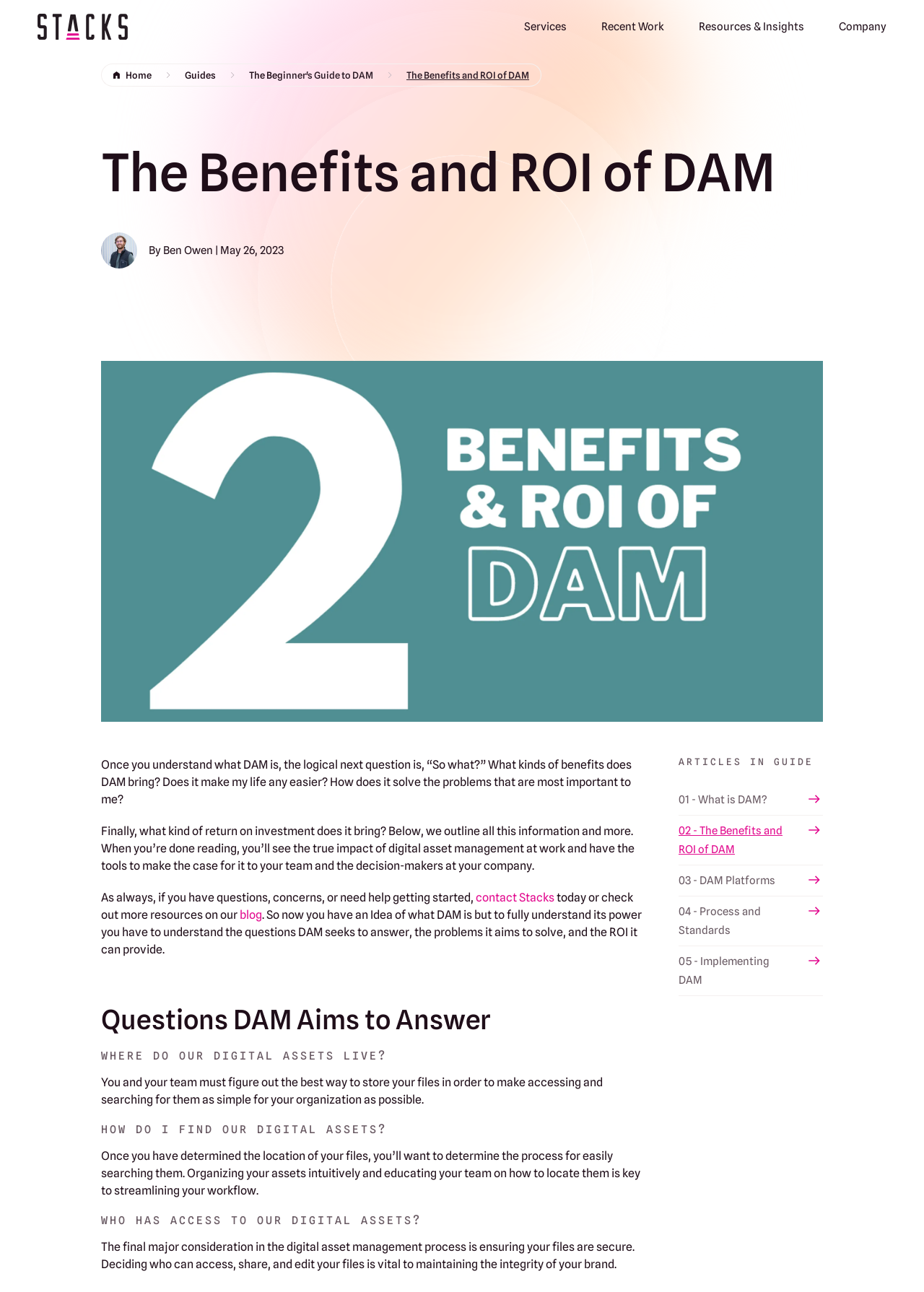Bounding box coordinates are specified in the format (top-left x, top-left y, bottom-right x, bottom-right y). All values are floating point numbers bounded between 0 and 1. Please provide the bounding box coordinate of the region this sentence describes: Privacy Policy

None